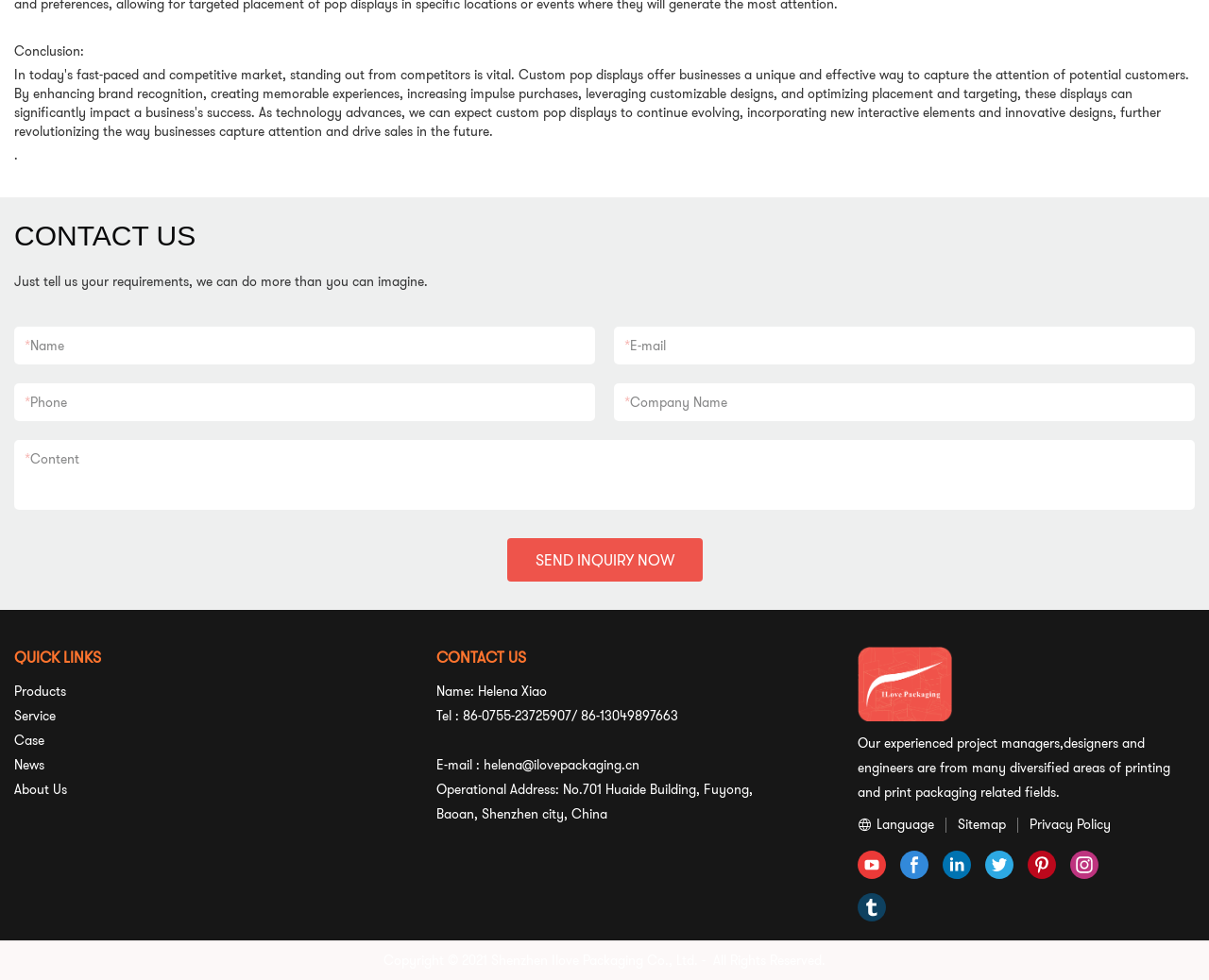Please find the bounding box coordinates for the clickable element needed to perform this instruction: "Explore 'aluminum hydroxide'".

None